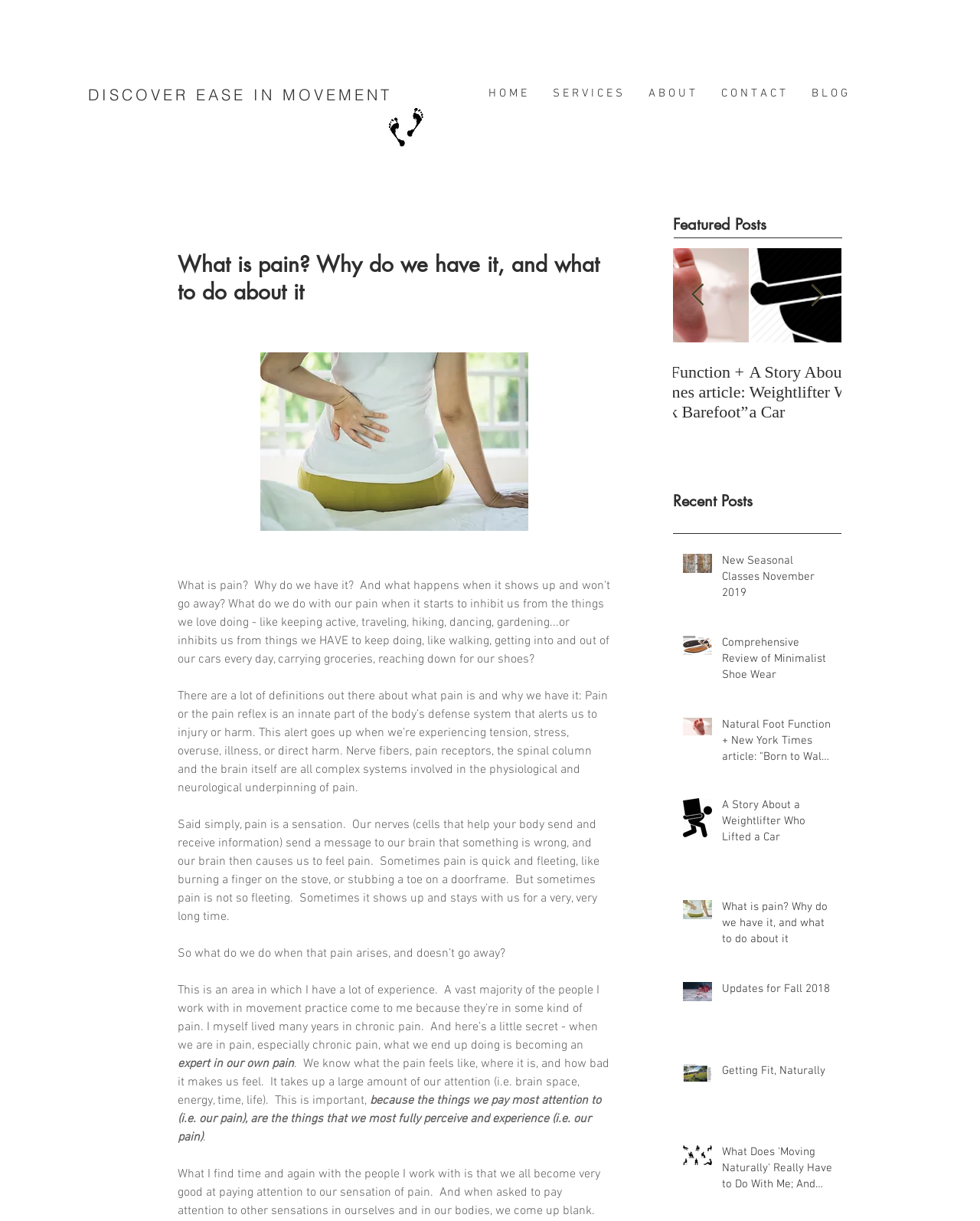Show me the bounding box coordinates of the clickable region to achieve the task as per the instruction: "Read the 'What is pain? Why do we have it, and what to do about it' article".

[0.181, 0.205, 0.623, 0.25]